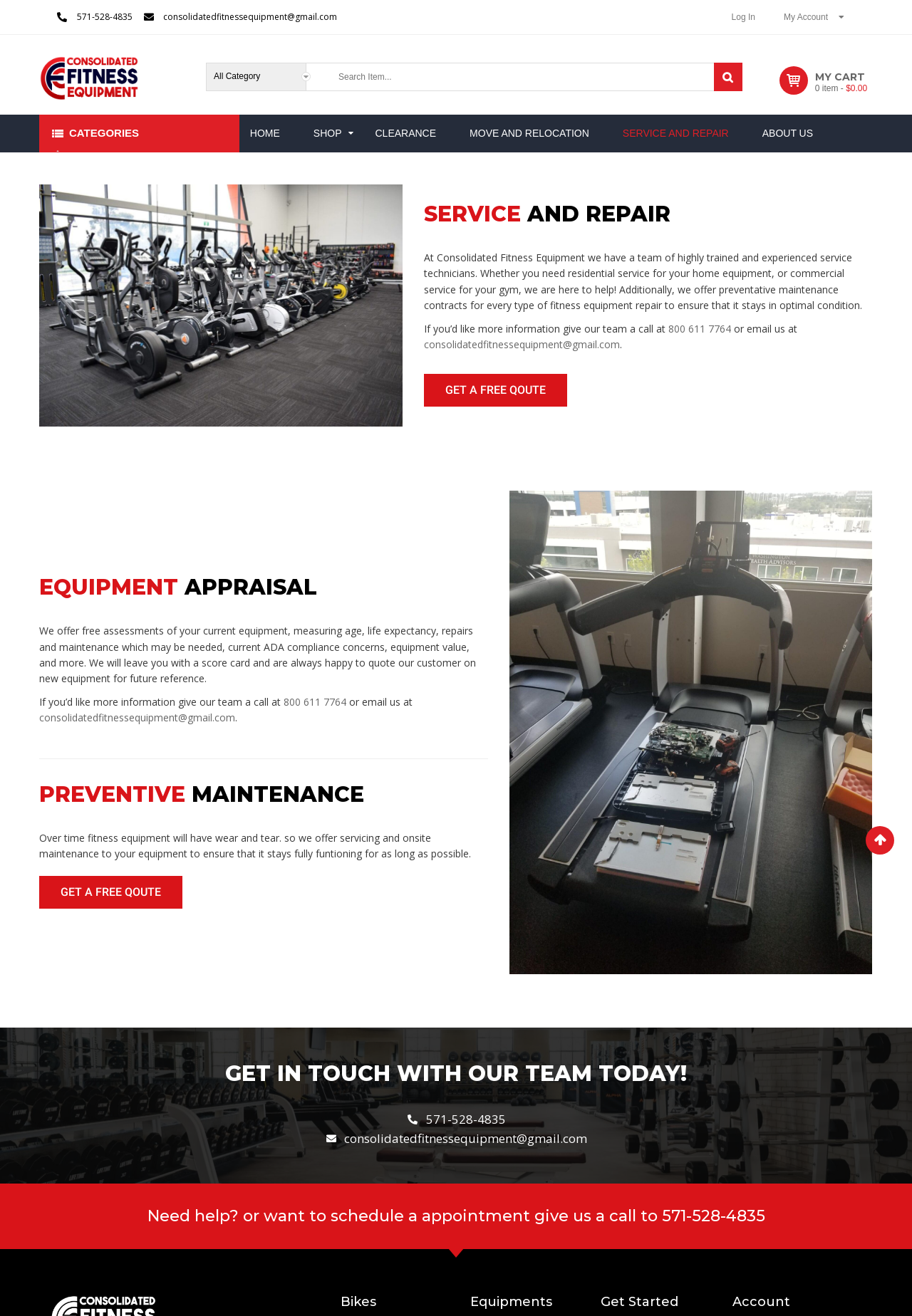Please provide a brief answer to the following inquiry using a single word or phrase:
What is the benefit of having a maintenance contract?

To ensure equipment stays in optimal condition